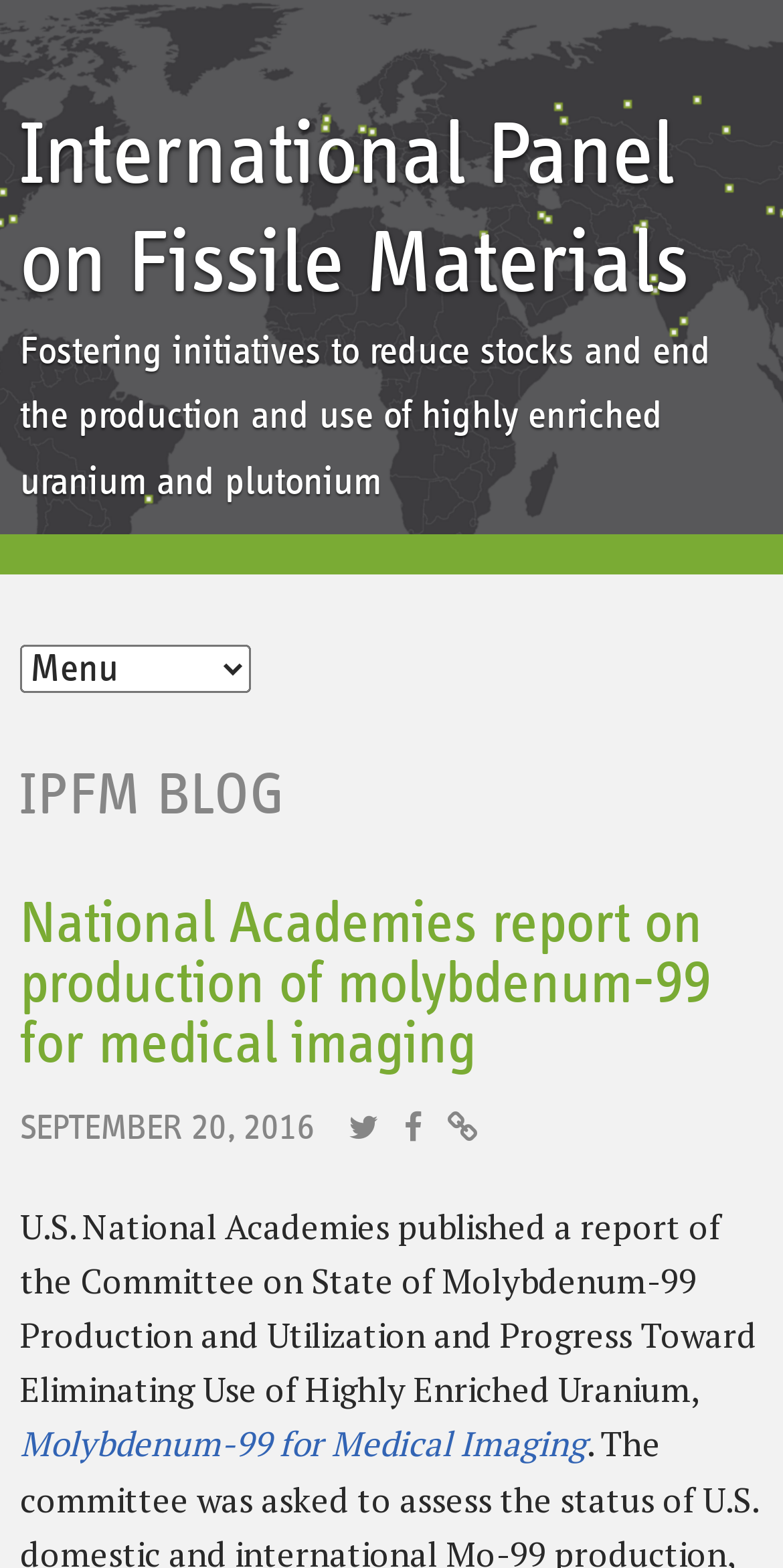Extract the main headline from the webpage and generate its text.

International Panel on Fissile Materials